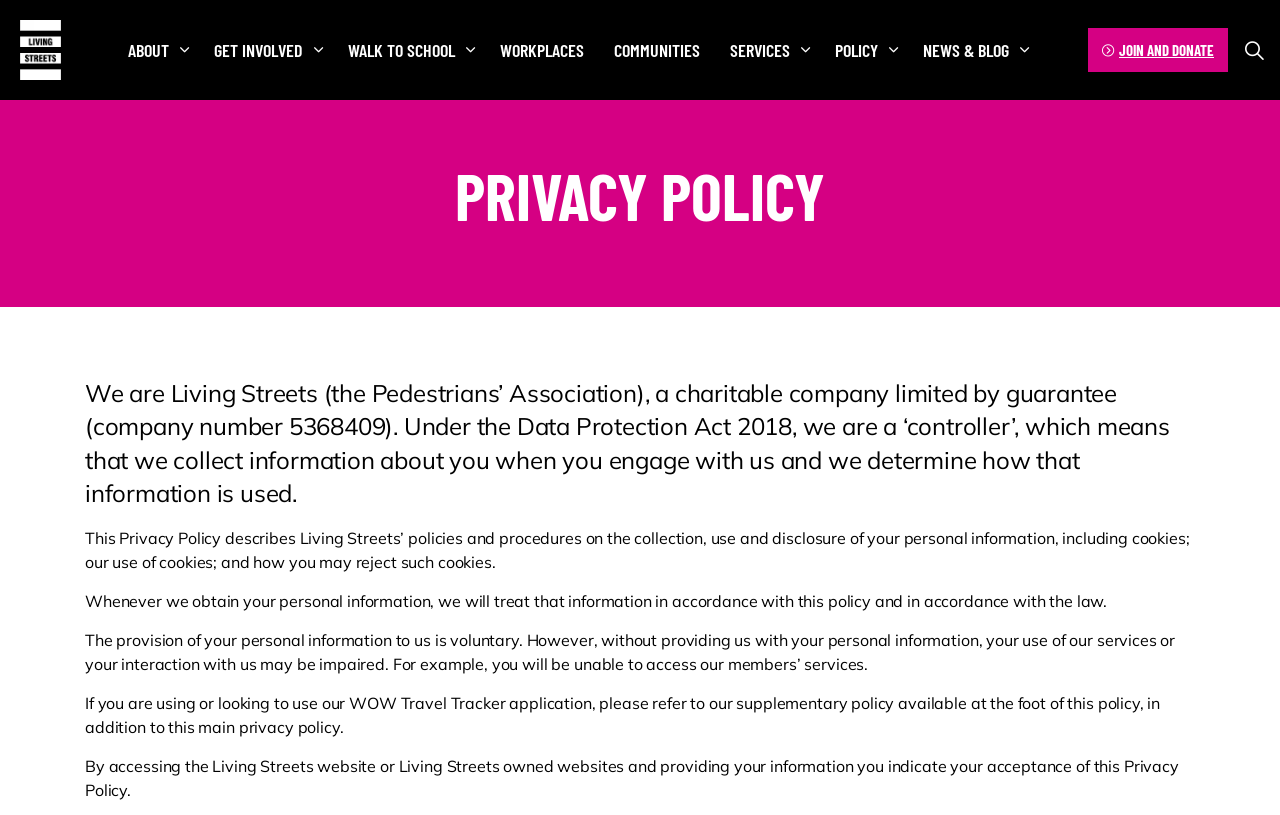Construct a comprehensive description capturing every detail on the webpage.

The webpage is about the Privacy Policy of Living Streets, a charitable company. At the top left, there is a link to the Living Streets homepage. Below it, there is a main navigation menu with several links, including "ABOUT", "GET INVOLVED", "WALK TO SCHOOL", "WORKPLACES", "COMMUNITIES", "SERVICES", "POLICY", and "NEWS & BLOG". Each of these links has an accompanying button to expand sub-pages.

On the right side of the page, there is a call-to-action navigation menu with a single link to "JOIN AND DONATE". Next to it, there is a site search feature with an expand button.

The main content of the page is divided into sections, each with a heading and a block of text. The first section is titled "PRIVACY POLICY" and provides an introduction to Living Streets' policies and procedures on collecting and using personal information. The following sections explain how the company collects and uses personal information, including cookies, and how users can reject such cookies. The text also mentions that providing personal information is voluntary, but it may be necessary to access certain services.

At the bottom of the page, there is a supplementary policy for the WOW Travel Tracker application. The final section of the page states that by accessing the Living Streets website, users indicate their acceptance of this Privacy Policy.